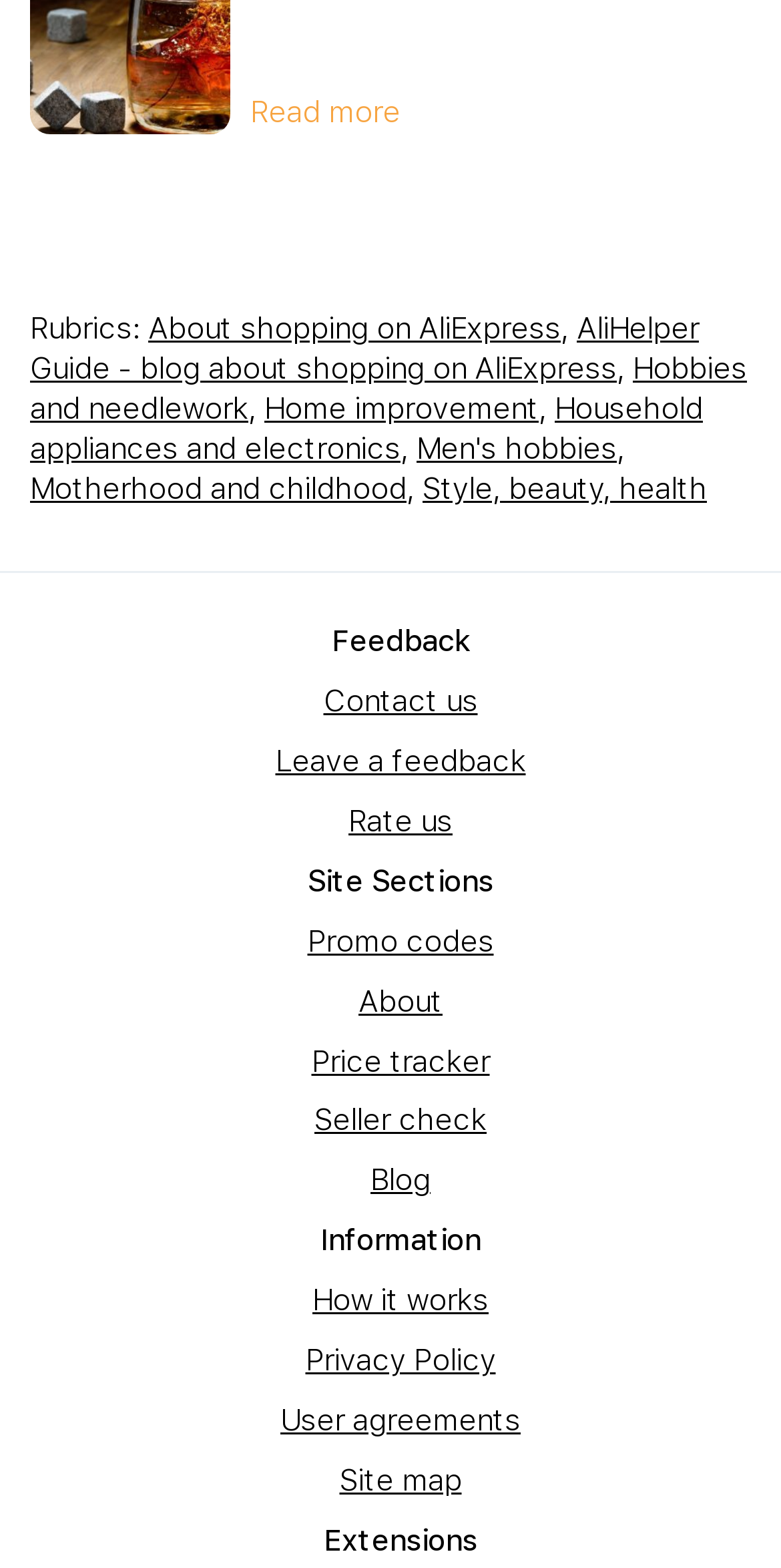What is the purpose of the 'Feedback' section?
Examine the image and provide an in-depth answer to the question.

The 'Feedback' section is located in the middle of the page and contains three links: 'Contact us', 'Leave a feedback', and 'Rate us'. The purpose of this section is to allow users to provide feedback or rate the website.